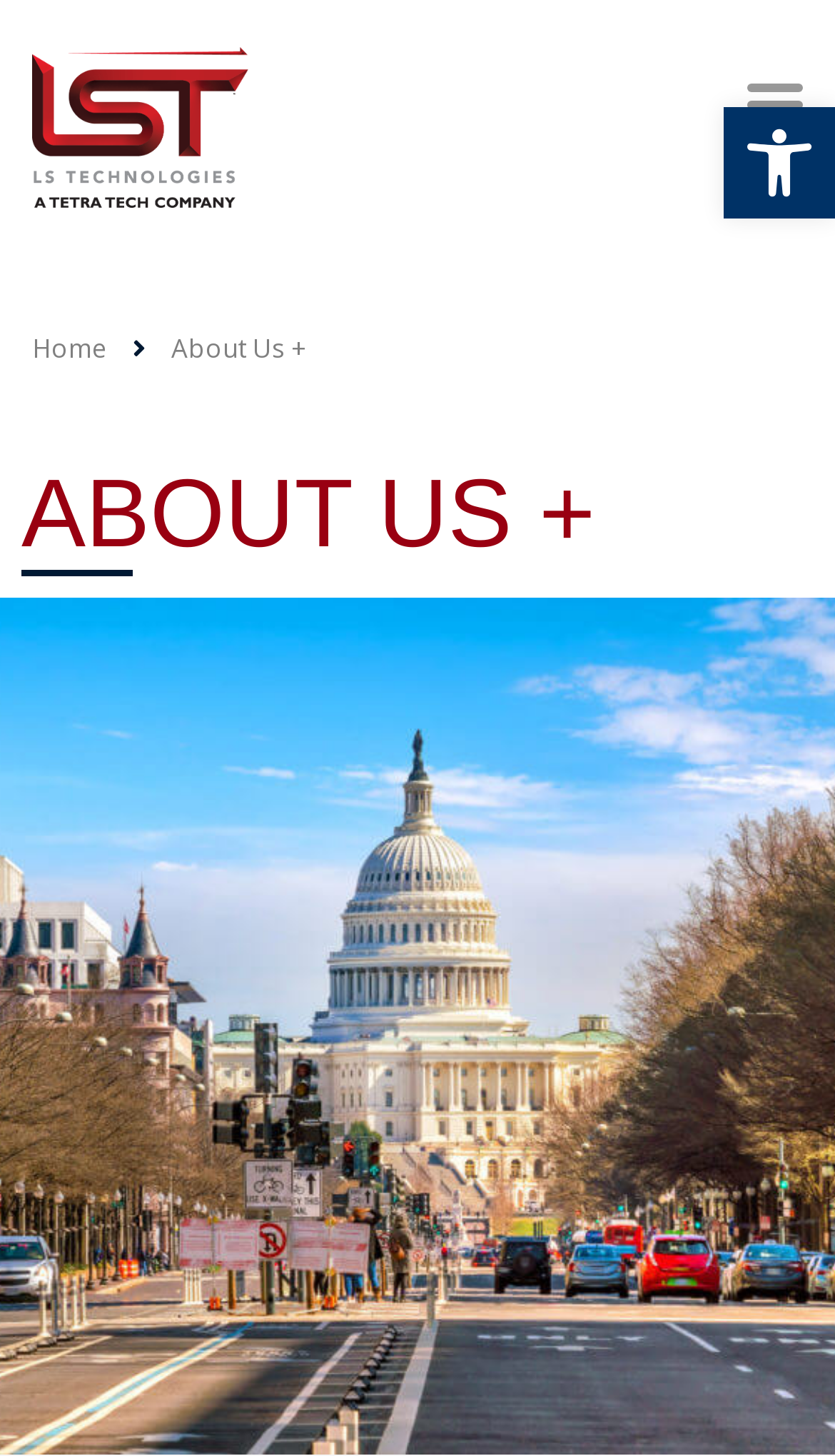What is the position of the 'LS Technologies' image?
Give a detailed explanation using the information visible in the image.

I determined the position of the 'LS Technologies' image by looking at its bounding box coordinates [0.038, 0.032, 0.298, 0.143], which indicates that it is located at the top-left of the webpage.